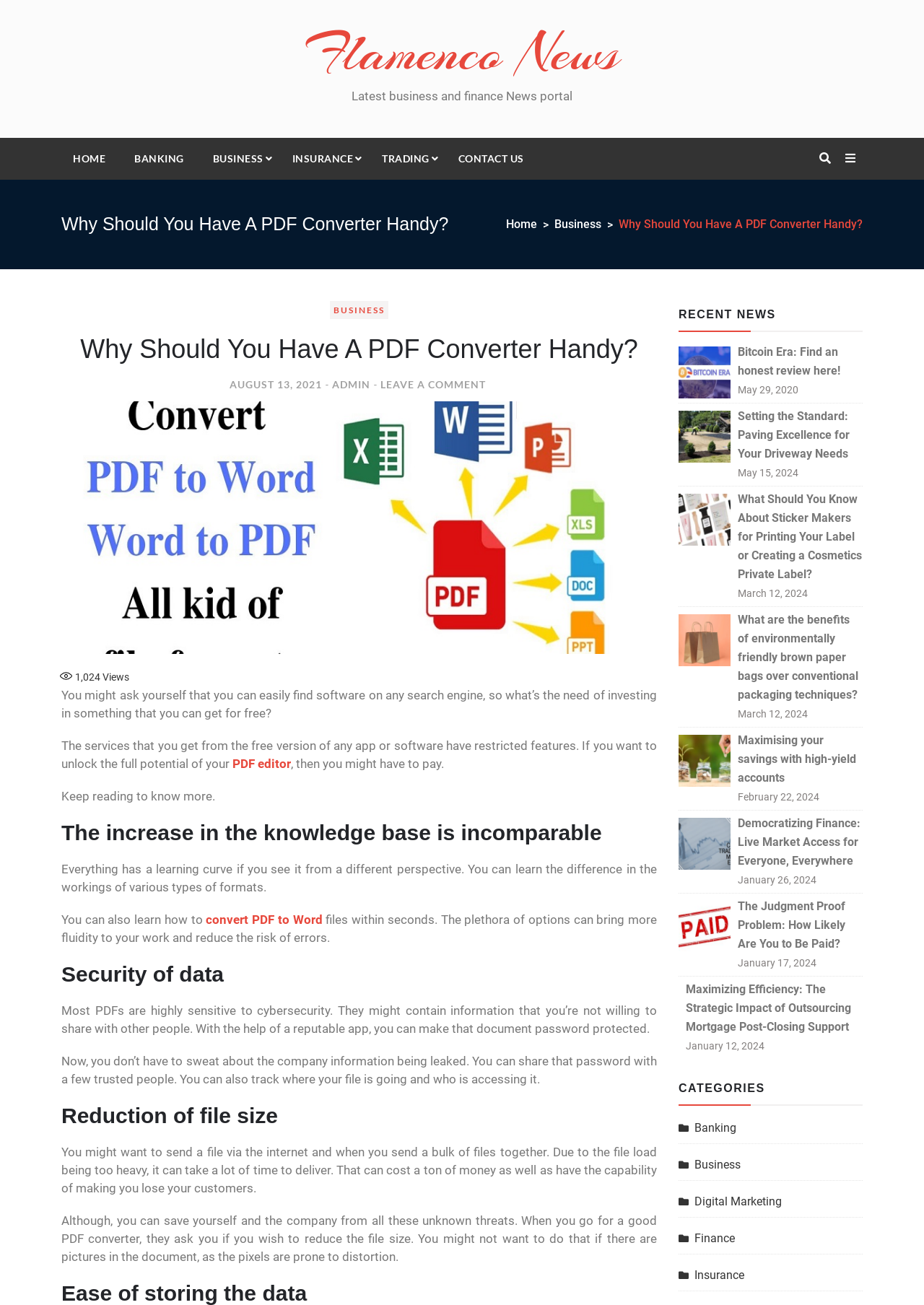Kindly provide the bounding box coordinates of the section you need to click on to fulfill the given instruction: "Click on the 'BUSINESS' category".

[0.218, 0.106, 0.297, 0.137]